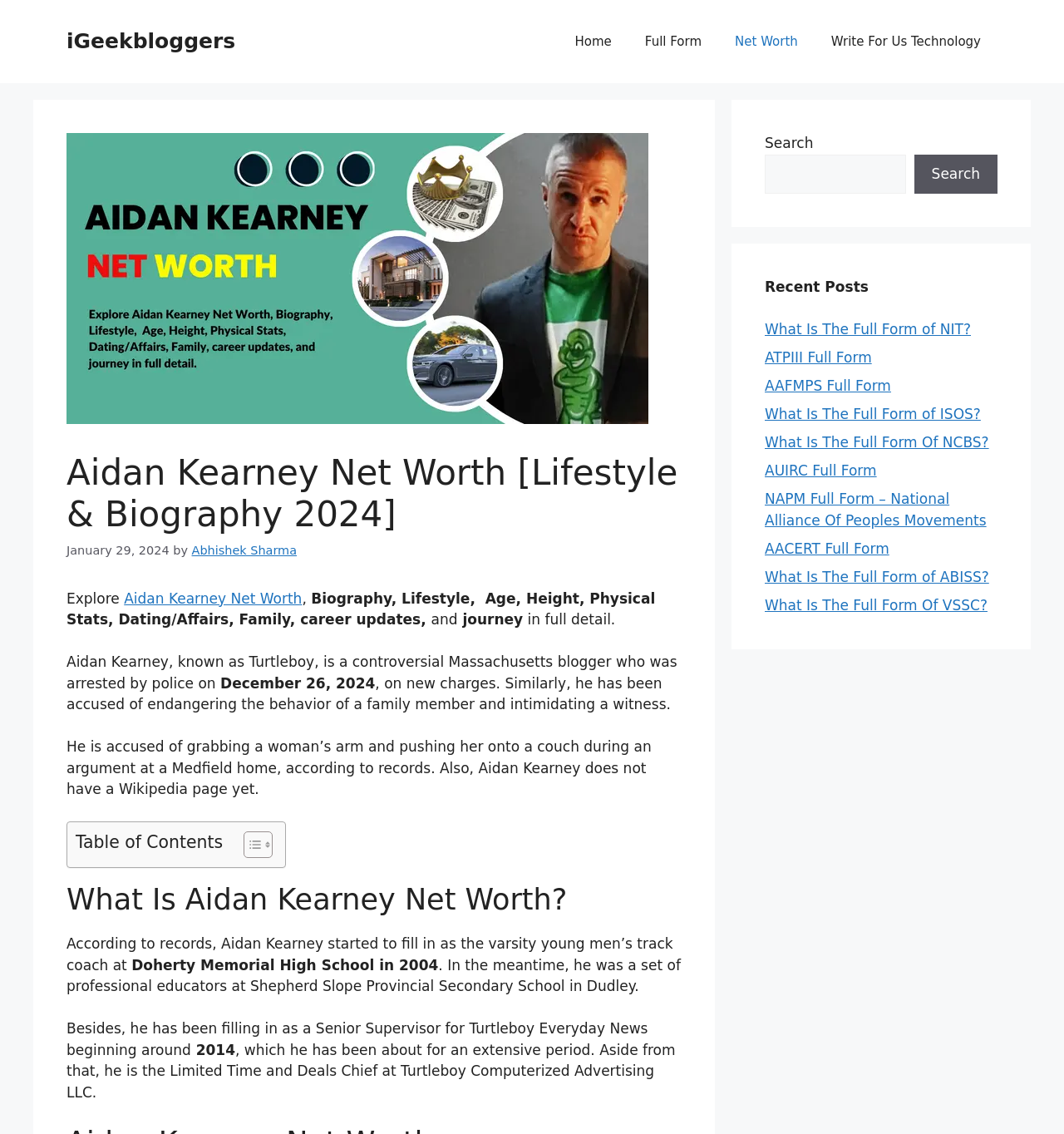What is the date mentioned in the article when Aidan Kearney was arrested? From the image, respond with a single word or brief phrase.

December 26, 2024